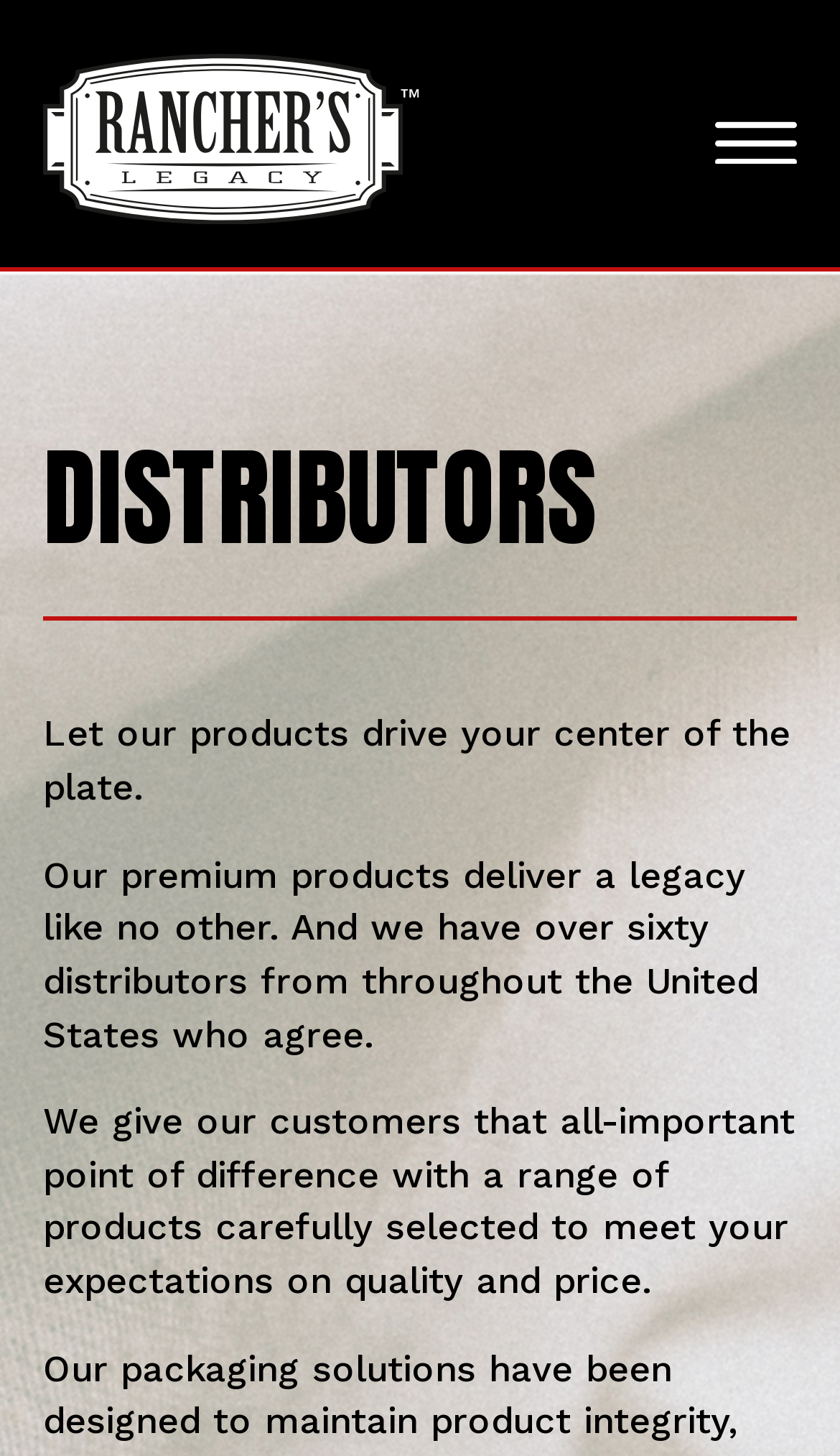Create a detailed description of the webpage's content and layout.

The webpage is about distributors of premium products, specifically meat products. At the top left, there is a link and an image, which is likely a logo. On the top right, there is another link and image, possibly a secondary logo or a call-to-action button. 

Below the top elements, there is a navigation menu with 9 links: "Our Story", "Food Safety", "Tour Our Facility", "What We Do", "Grinds", "Cuts", "Distributors", "Co-Packing", and "Chefs & Restaurants". These links are aligned to the left and stacked vertically.

The main content of the page is divided into three sections. The first section has a heading "DISTRIBUTORS" in a larger font size. Below the heading, there is a paragraph of text that reads "Let our products drive your center of the plate." The second section has another paragraph of text that states "Our premium products deliver a legacy like no other. And we have over sixty distributors from throughout the United States who agree." The third section has a longer paragraph of text that explains the benefits of their products, mentioning quality and price.

At the bottom left, there is a "Contact Us" link. Overall, the webpage has a simple and clean layout, with a focus on presenting information about their products and distributors.